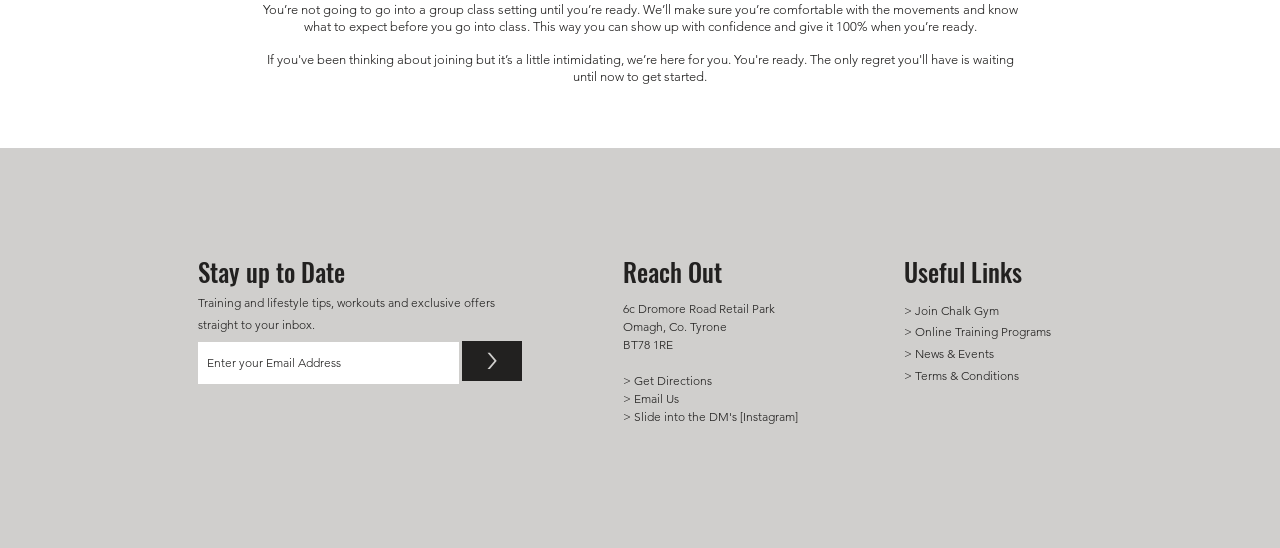Please identify the bounding box coordinates of the area that needs to be clicked to follow this instruction: "Email us".

[0.487, 0.713, 0.53, 0.741]